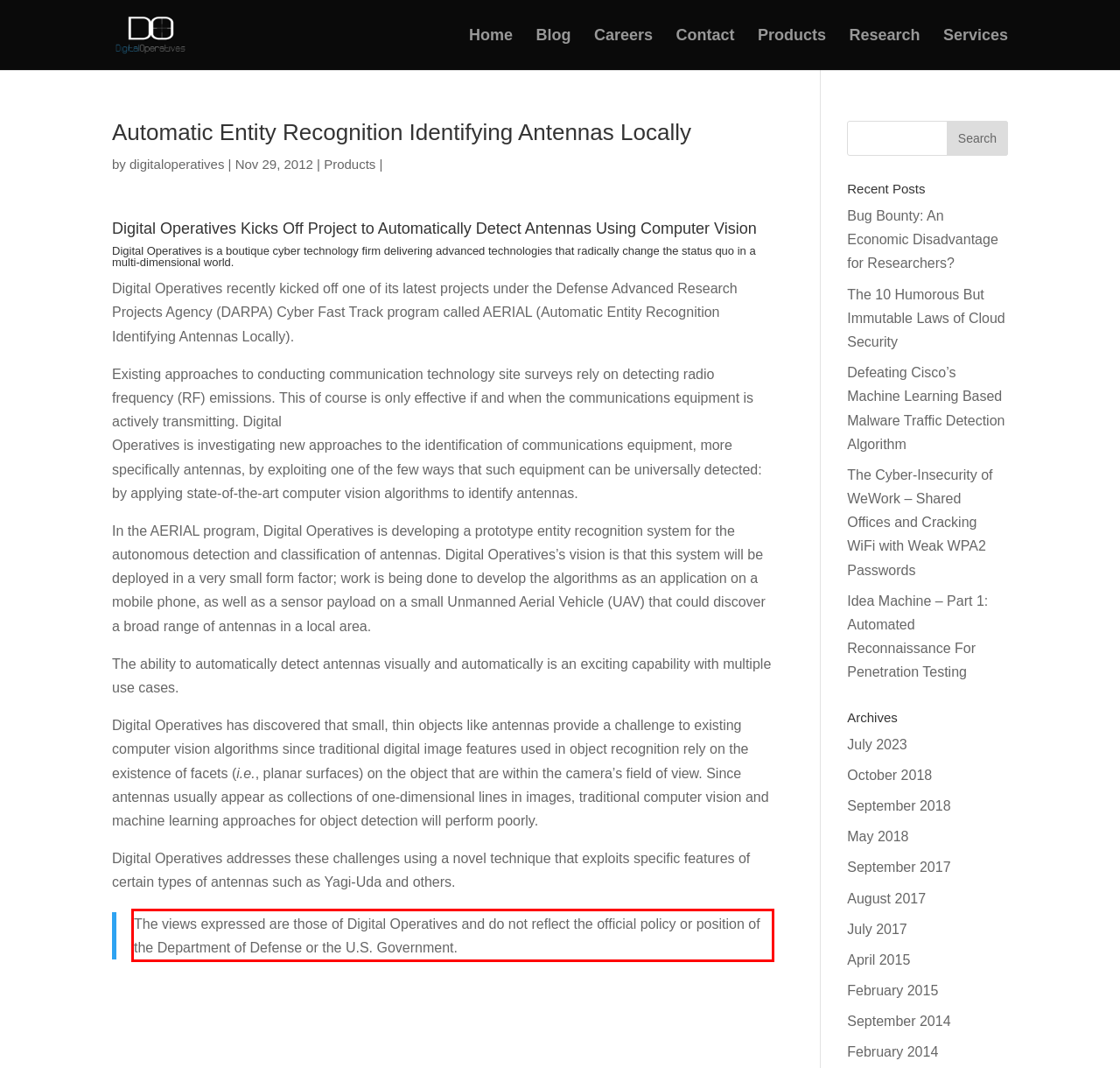Analyze the webpage screenshot and use OCR to recognize the text content in the red bounding box.

The views expressed are those of Digital Operatives and do not reflect the official policy or position of the Department of Defense or the U.S. Government.